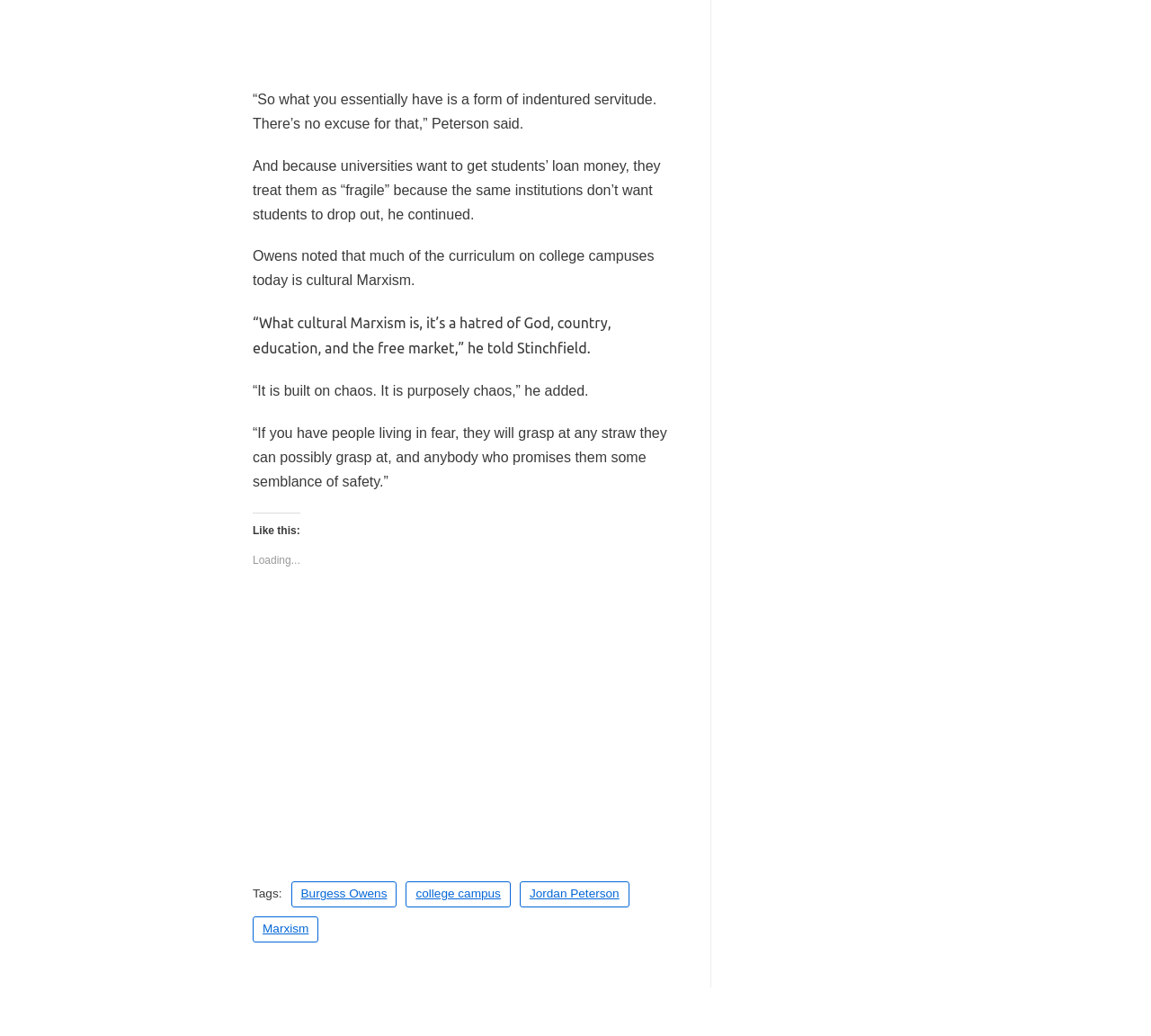Who said universities treat students as fragile?
Can you give a detailed and elaborate answer to the question?

According to the text, Peterson said that universities treat students as fragile because they don't want students to drop out, and they want to get students' loan money.